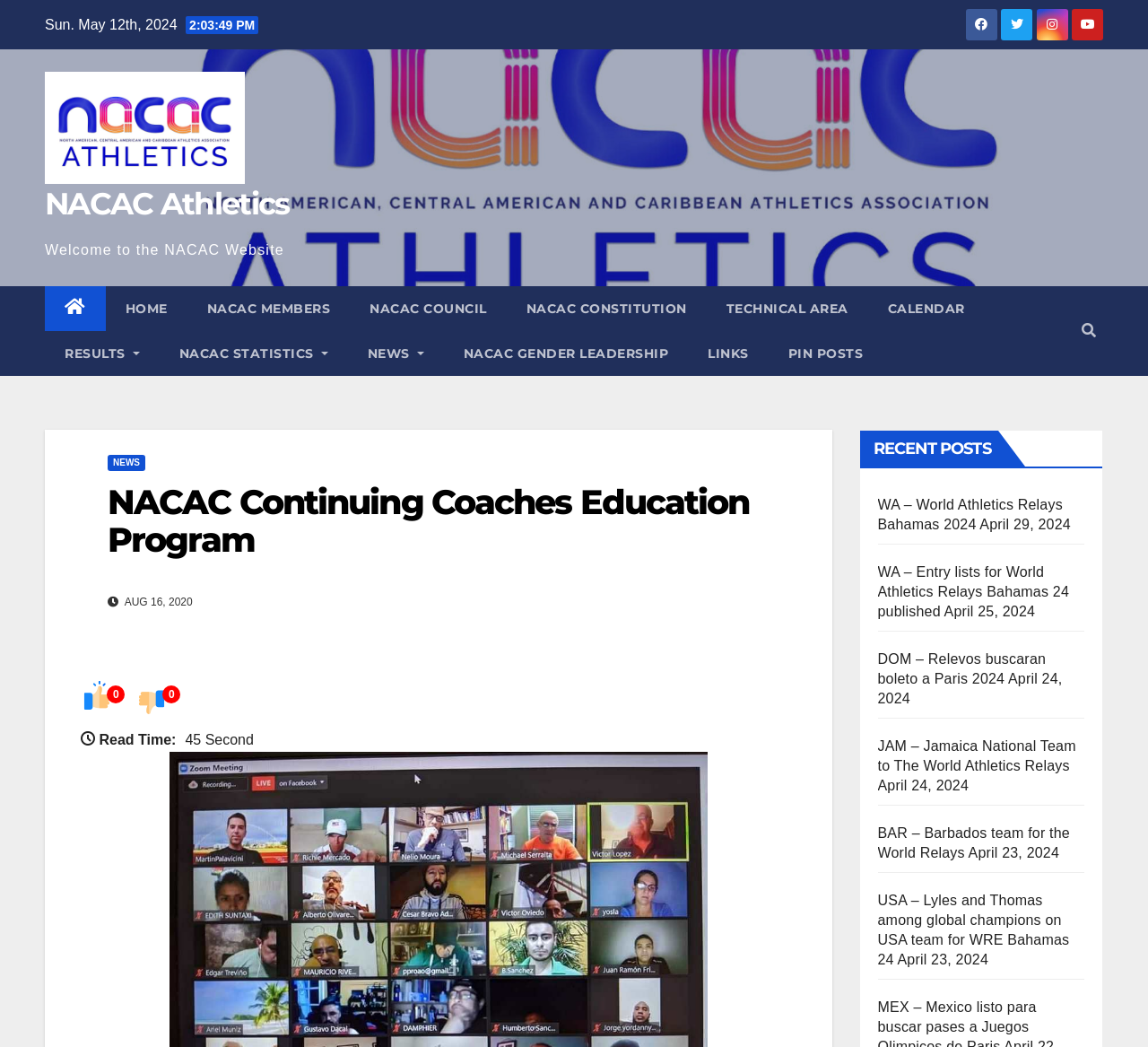Find the coordinates for the bounding box of the element with this description: "Occupational Health".

None